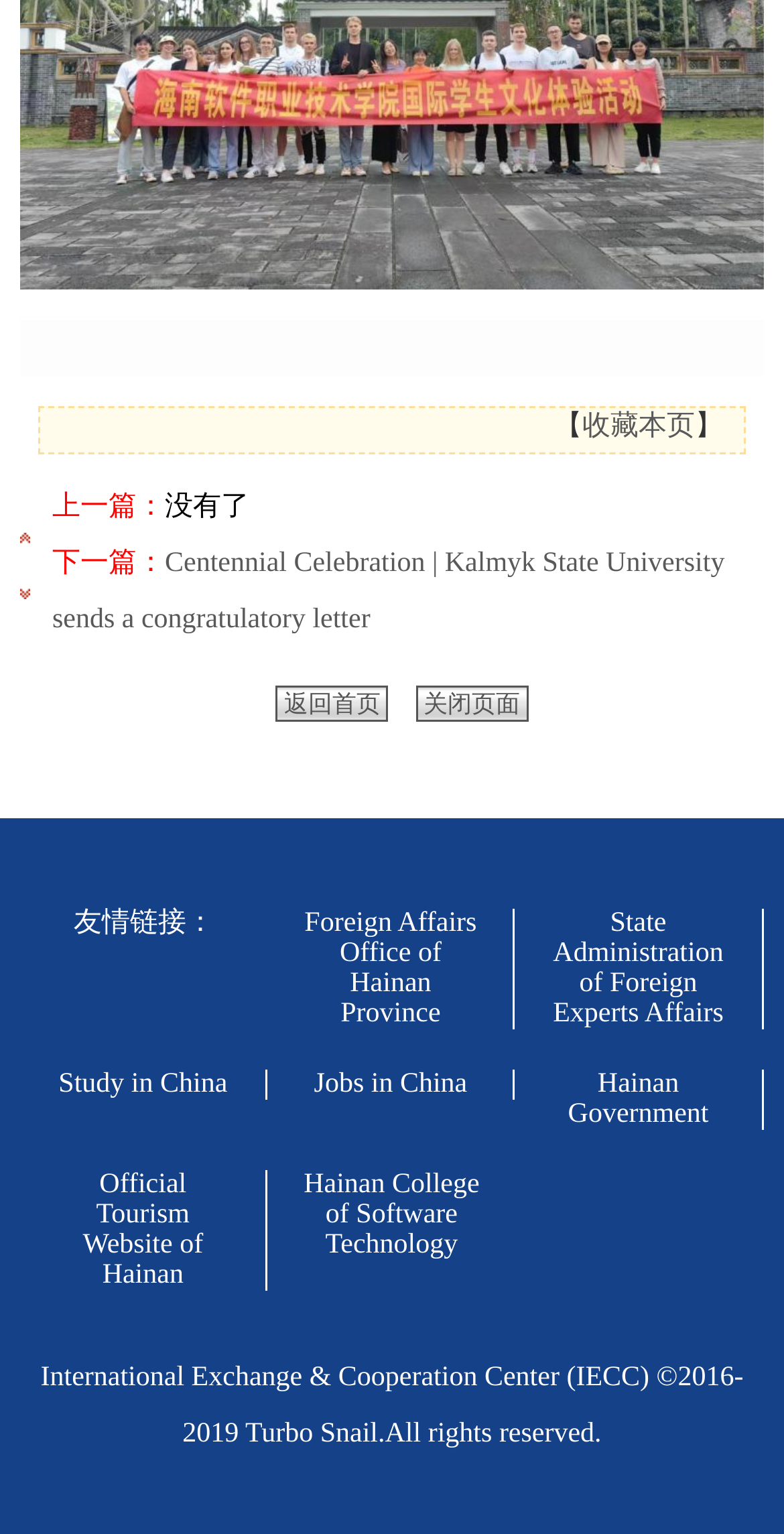Identify the coordinates of the bounding box for the element that must be clicked to accomplish the instruction: "visit Foreign Affairs Office of Hainan Province".

[0.342, 0.593, 0.657, 0.671]